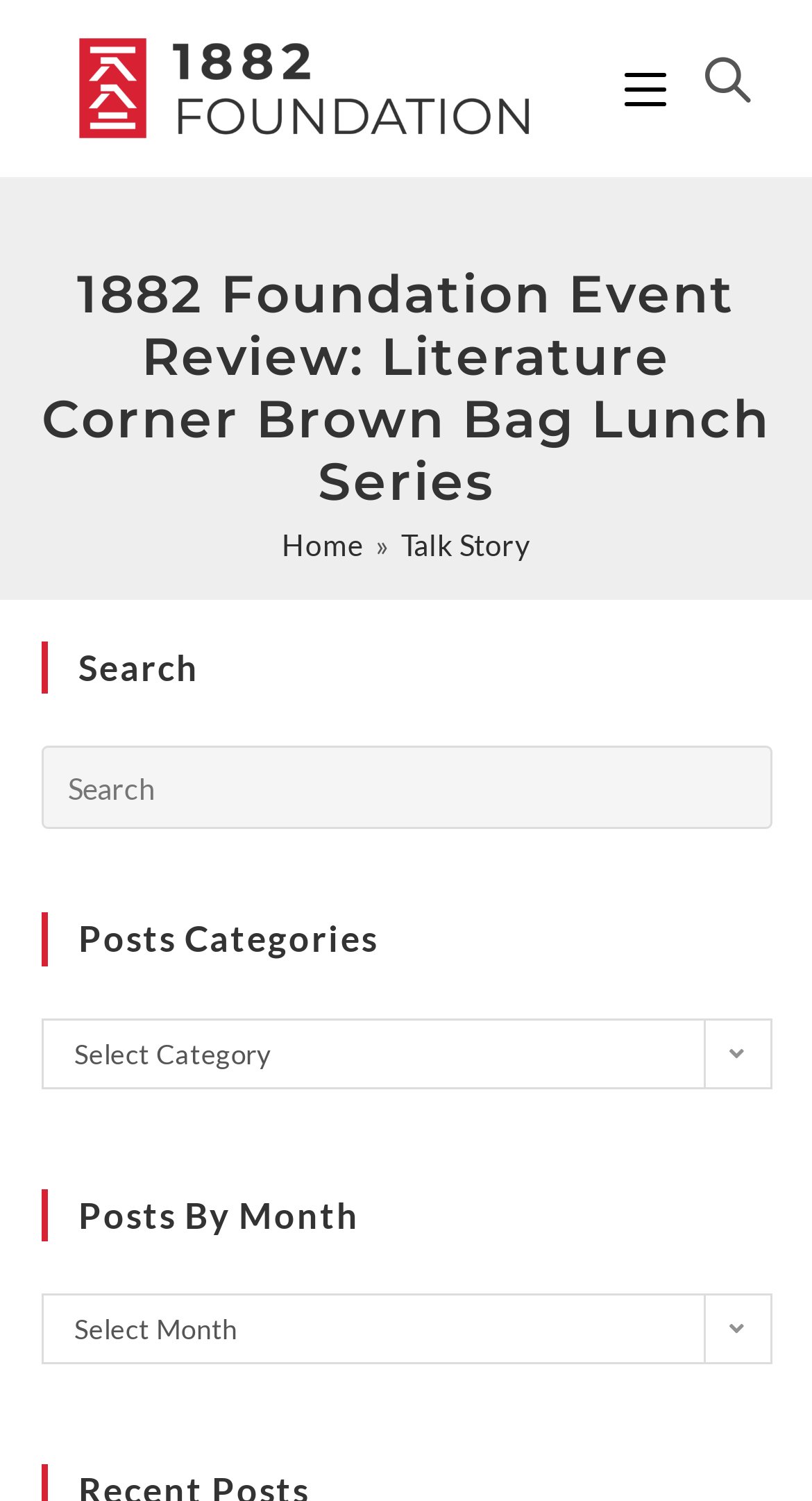Please provide the bounding box coordinates in the format (top-left x, top-left y, bottom-right x, bottom-right y). Remember, all values are floating point numbers between 0 and 1. What is the bounding box coordinate of the region described as: Home

[0.347, 0.351, 0.447, 0.375]